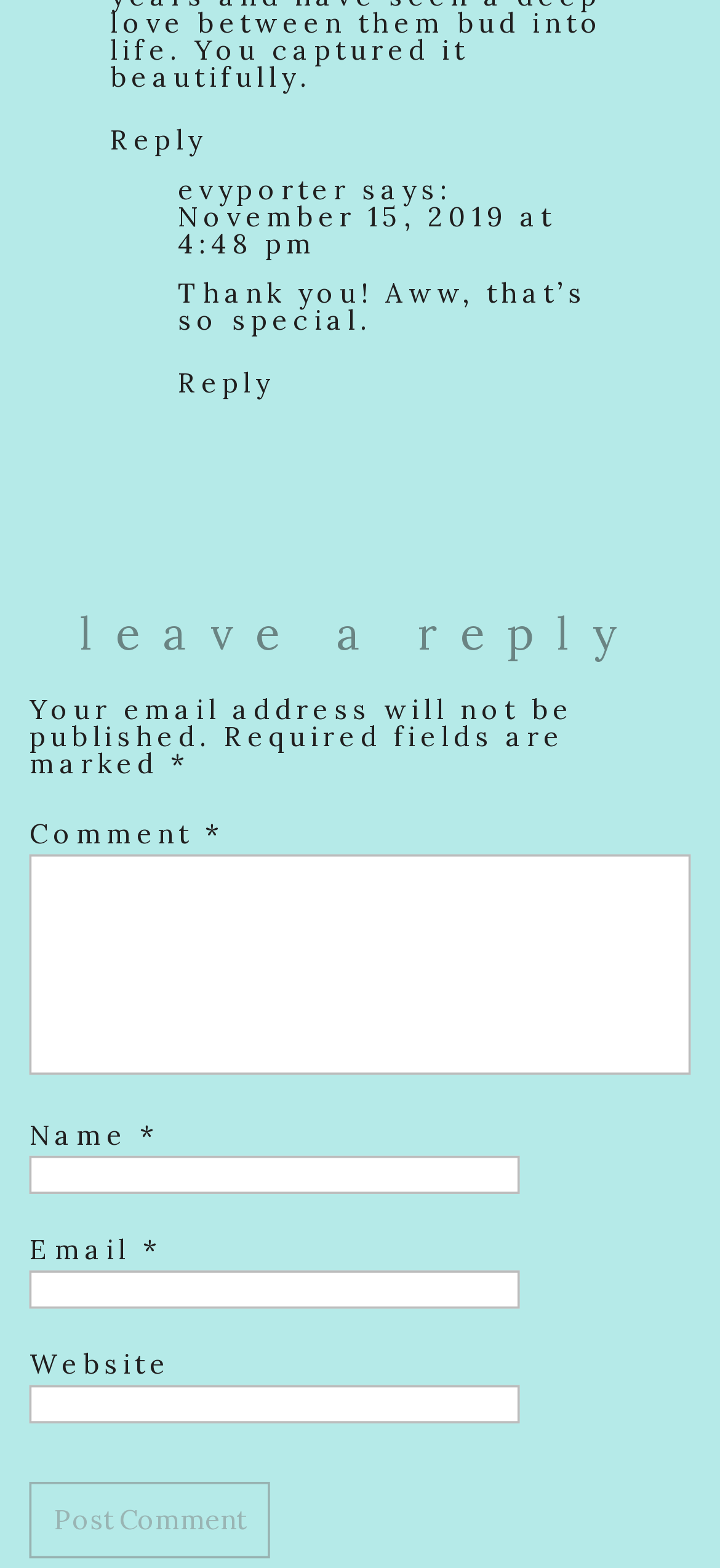Could you provide the bounding box coordinates for the portion of the screen to click to complete this instruction: "Enter your name"?

[0.041, 0.737, 0.722, 0.761]